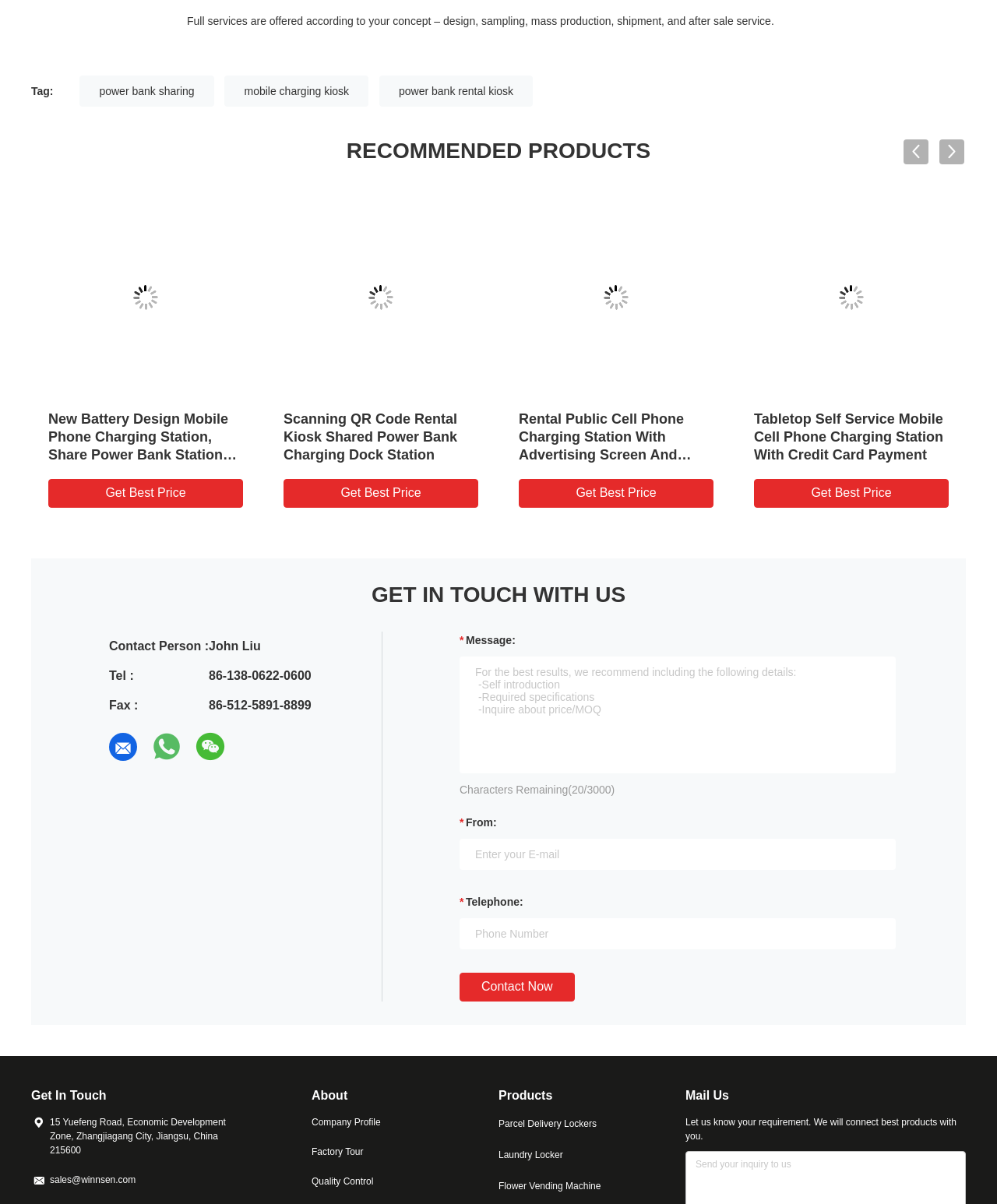Determine the bounding box coordinates of the area to click in order to meet this instruction: "Click on the 'Contact Now' button".

[0.461, 0.808, 0.576, 0.832]